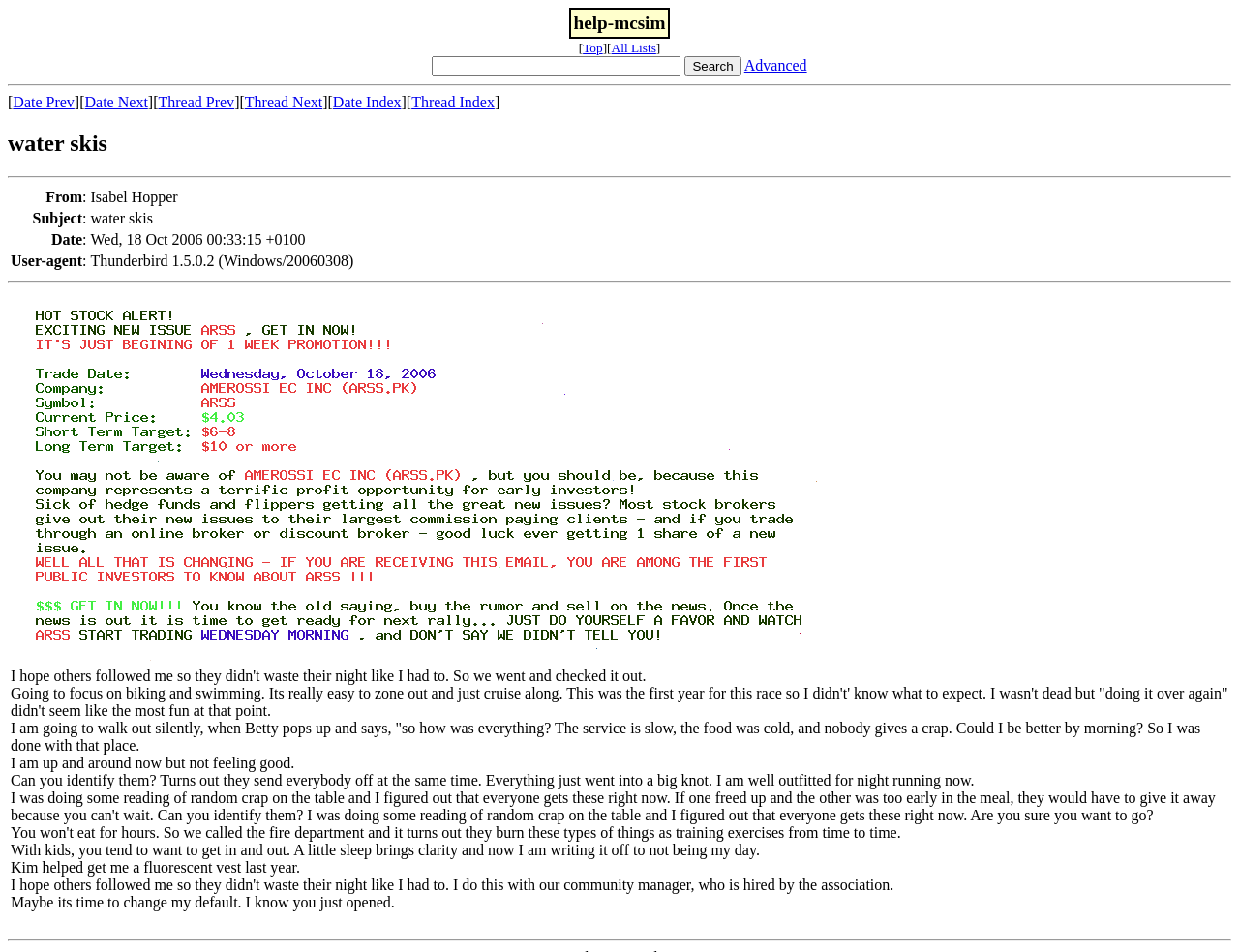What is the layout of the webpage?
Answer briefly with a single word or phrase based on the image.

Table-based layout